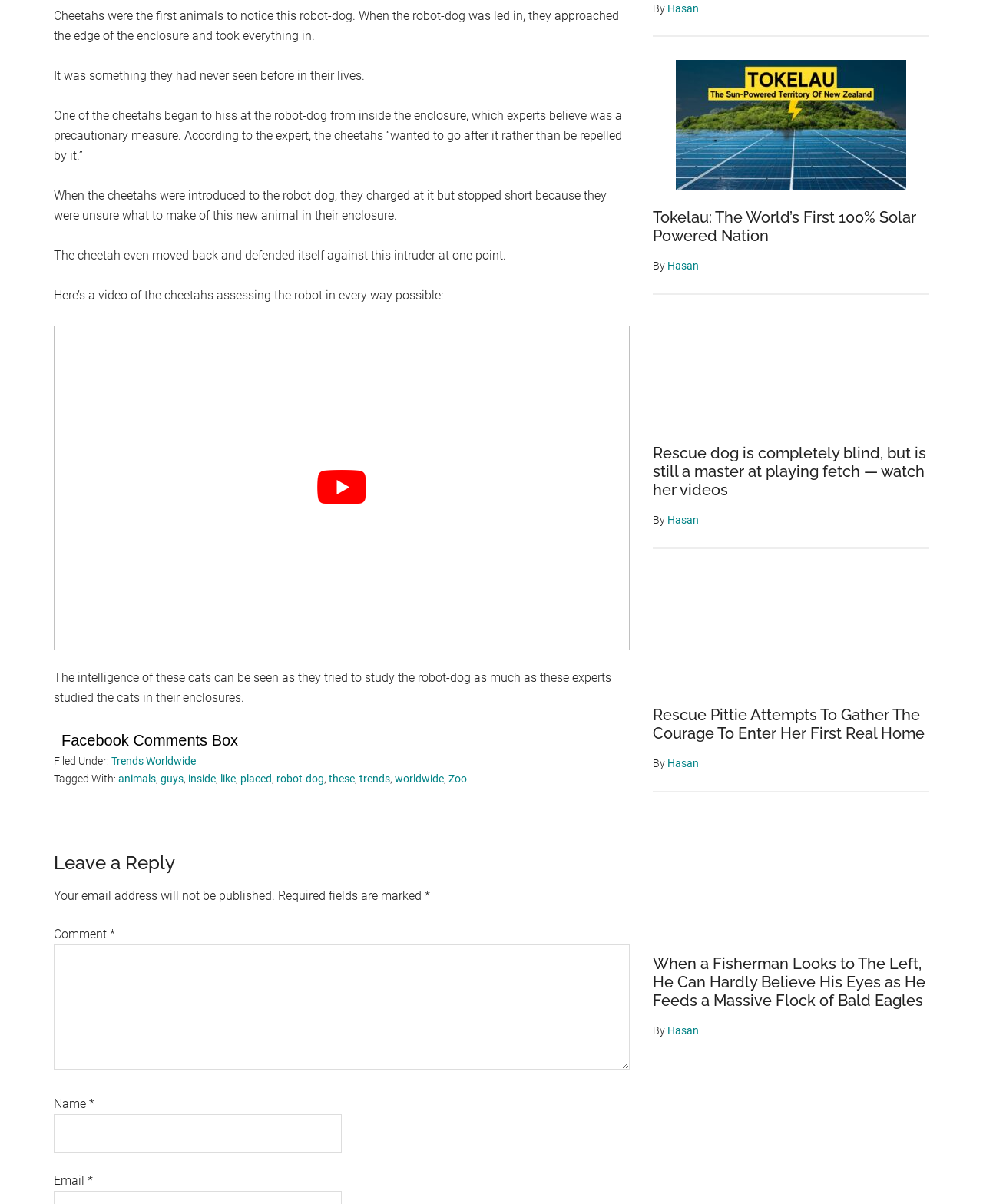Pinpoint the bounding box coordinates of the area that should be clicked to complete the following instruction: "read the article 'Rescue dog is completely blind, but is still a master at playing fetch — watch her videos'". The coordinates must be given as four float numbers between 0 and 1, i.e., [left, top, right, bottom].

[0.664, 0.264, 0.945, 0.456]